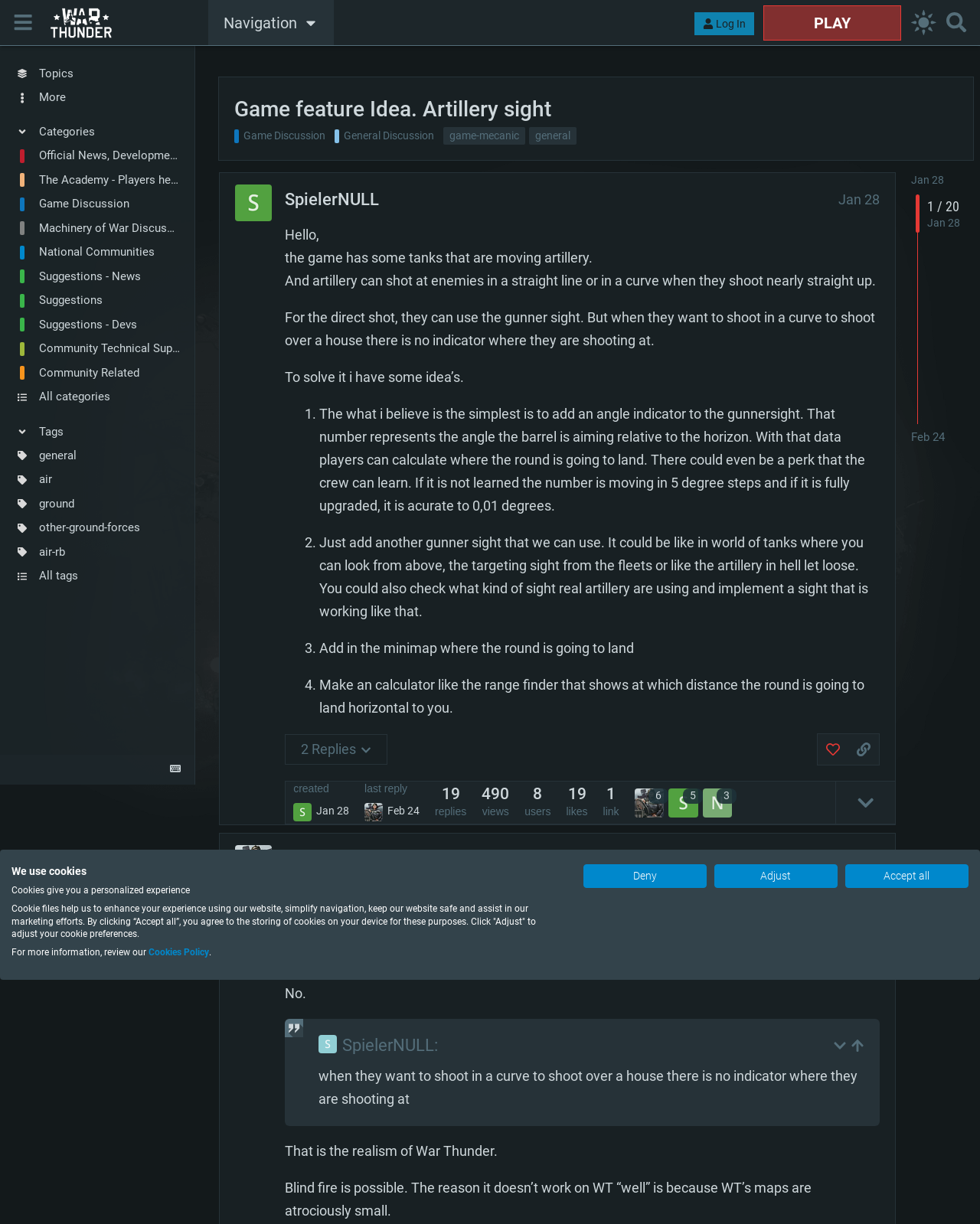Identify the bounding box coordinates of the part that should be clicked to carry out this instruction: "Click the 'Log In' button".

[0.709, 0.01, 0.77, 0.029]